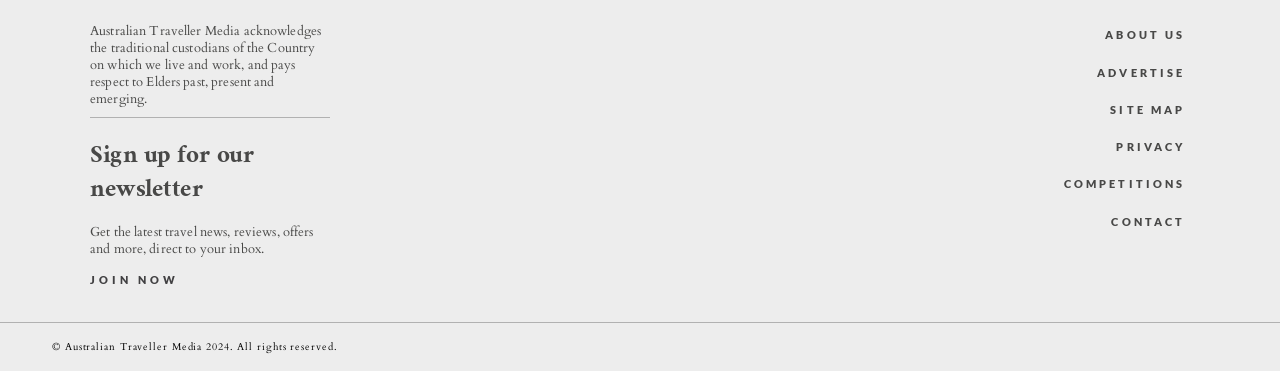Locate the bounding box coordinates of the element that should be clicked to fulfill the instruction: "View the Facebook page".

[0.385, 0.322, 0.409, 0.403]